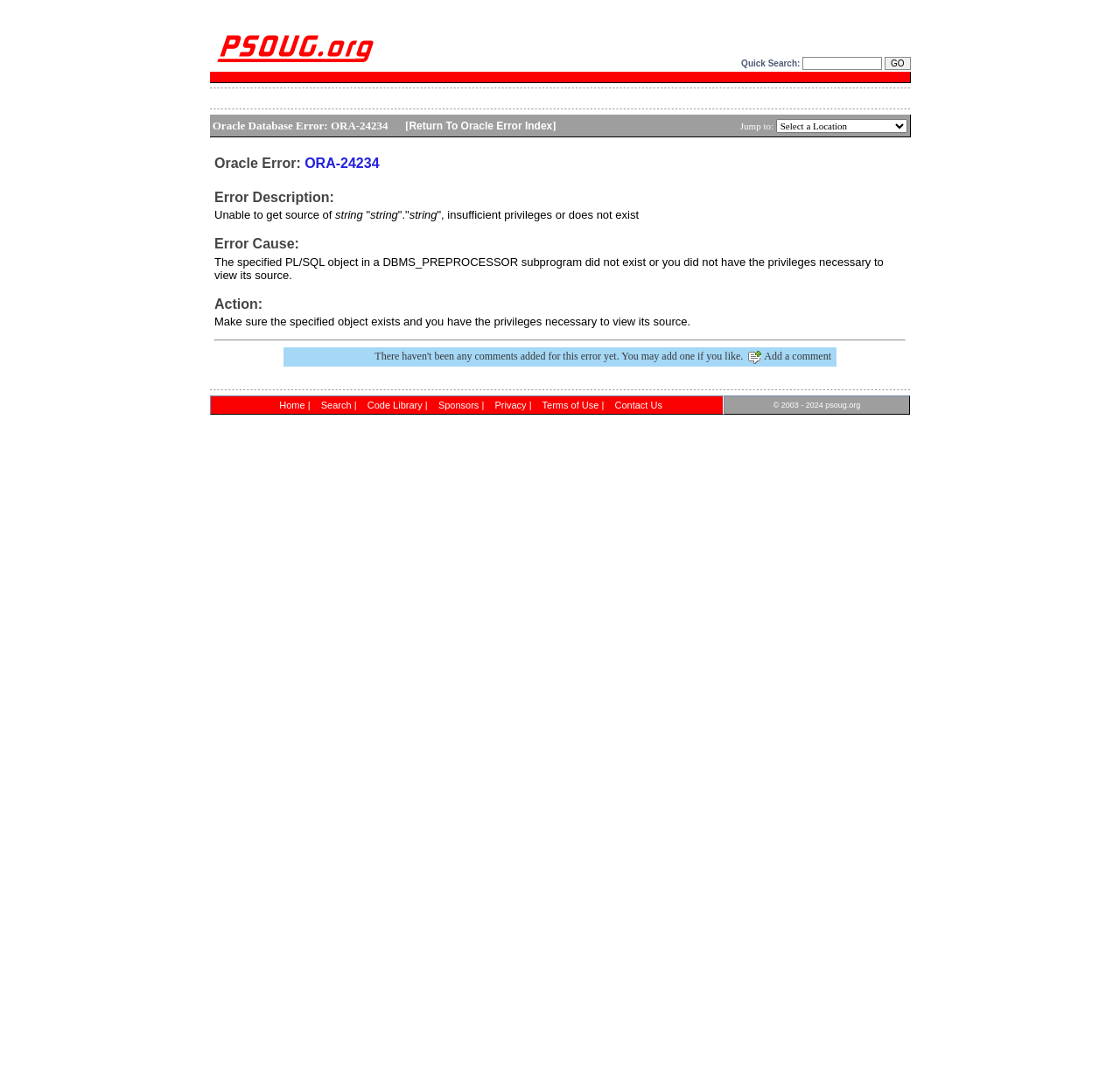Provide the bounding box coordinates of the area you need to click to execute the following instruction: "Search for an error".

[0.717, 0.053, 0.788, 0.065]